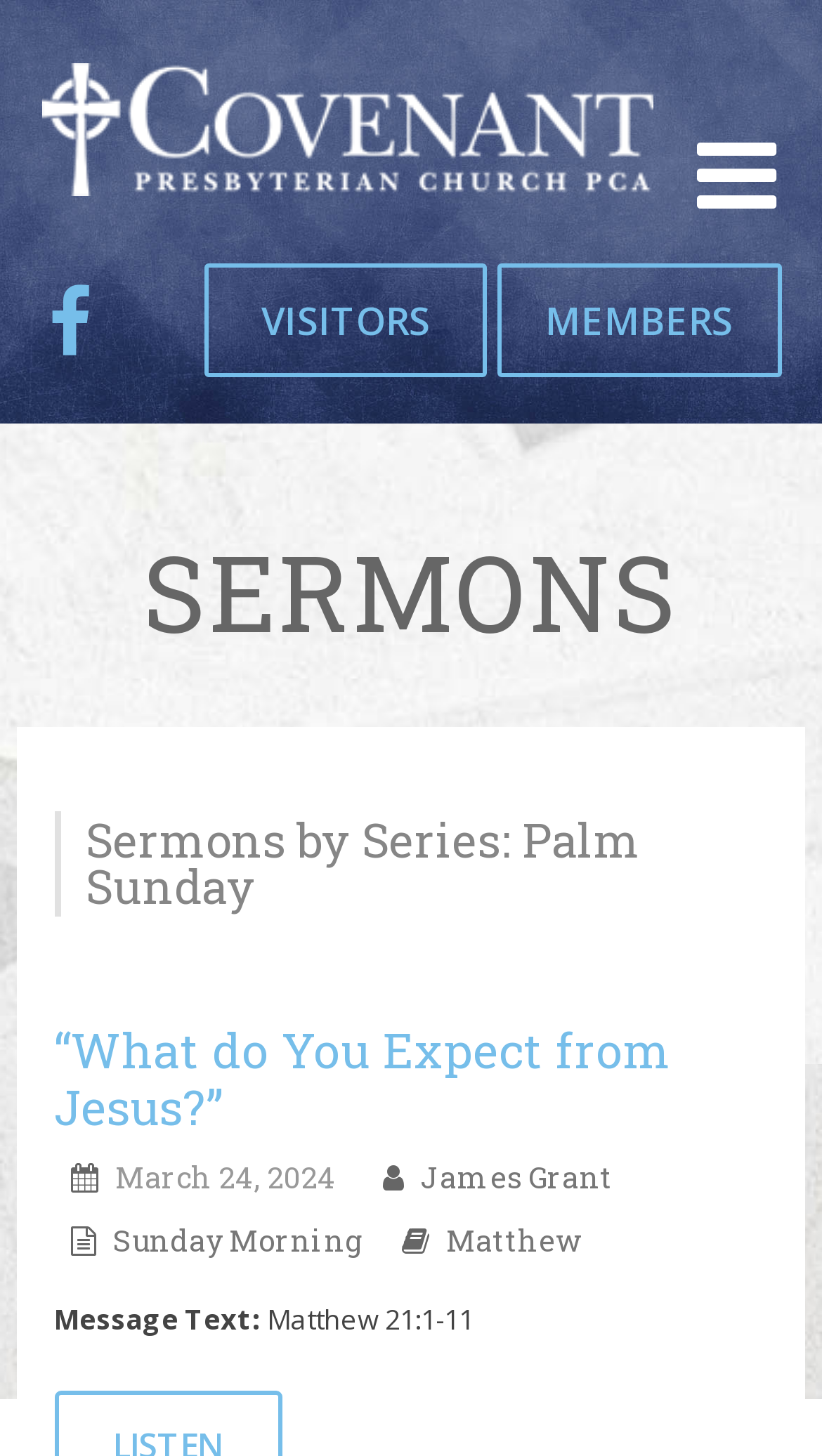Please specify the bounding box coordinates of the clickable region necessary for completing the following instruction: "Enter email address in the textbox". The coordinates must consist of four float numbers between 0 and 1, i.e., [left, top, right, bottom].

None